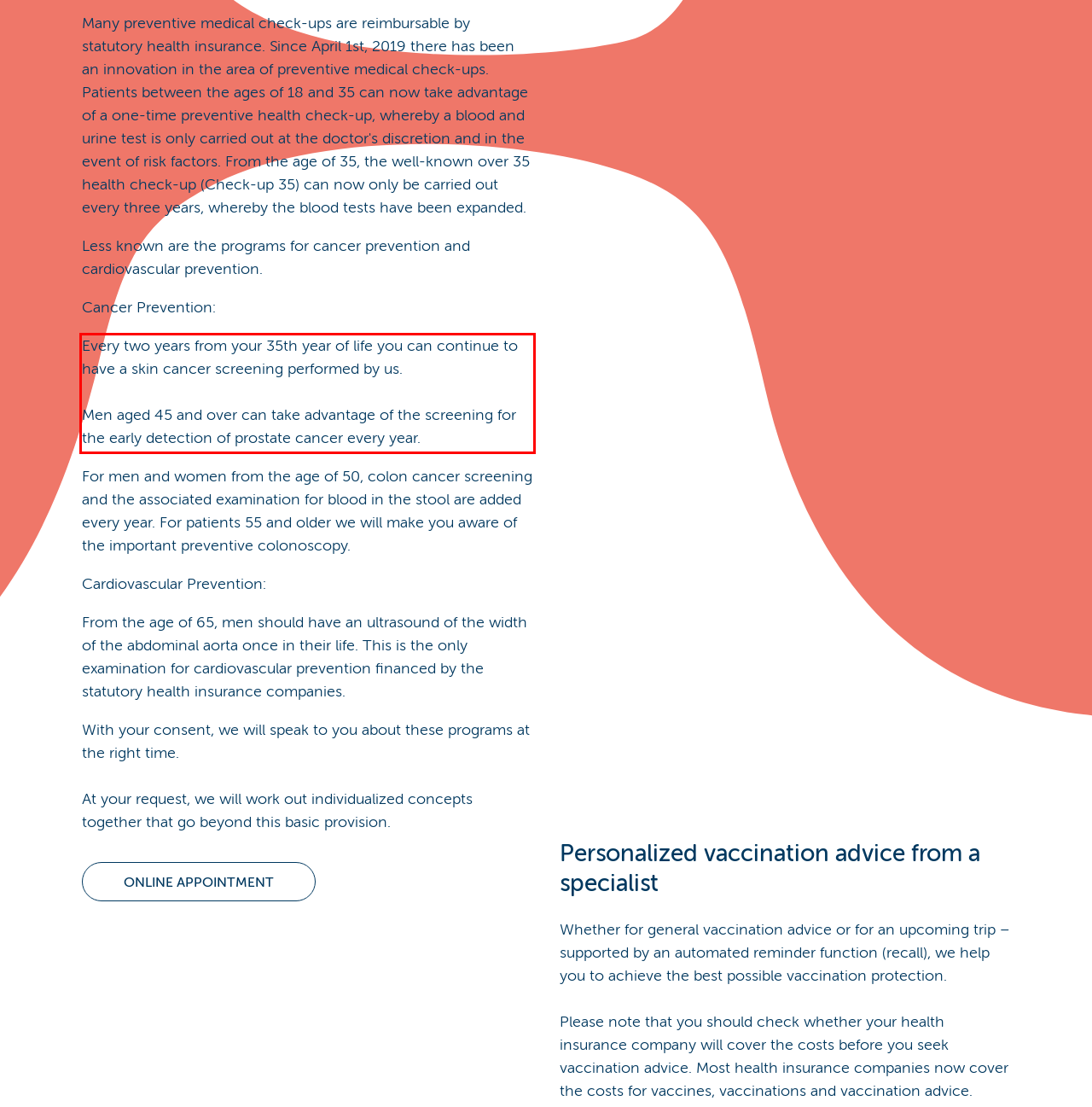By examining the provided screenshot of a webpage, recognize the text within the red bounding box and generate its text content.

Every two years from your 35th year of life you can continue to have a skin cancer screening performed by us. Men aged 45 and over can take advantage of the screening for the early detection of prostate cancer every year.